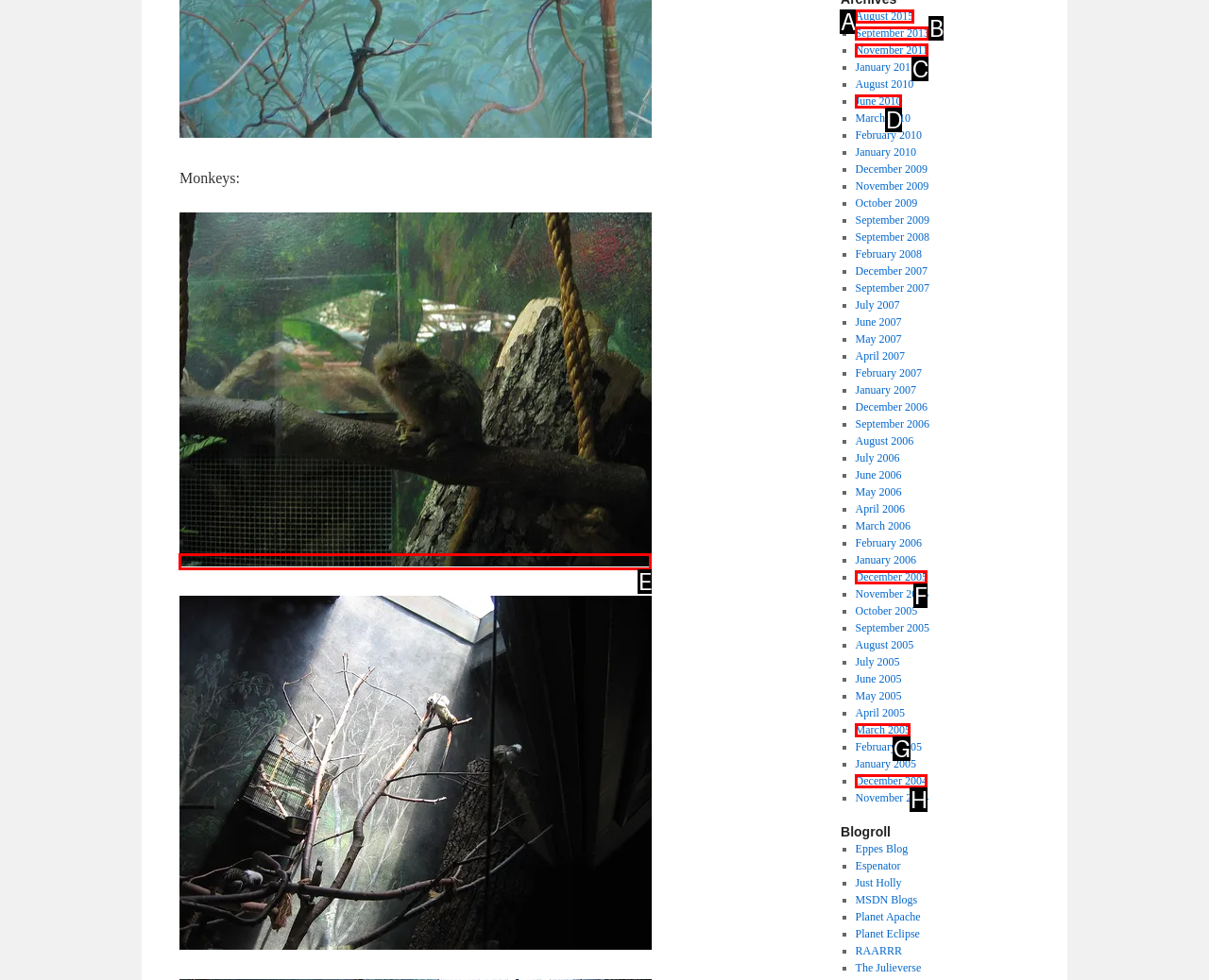Choose the letter of the element that should be clicked to complete the task: View Monkey 1
Answer with the letter from the possible choices.

E